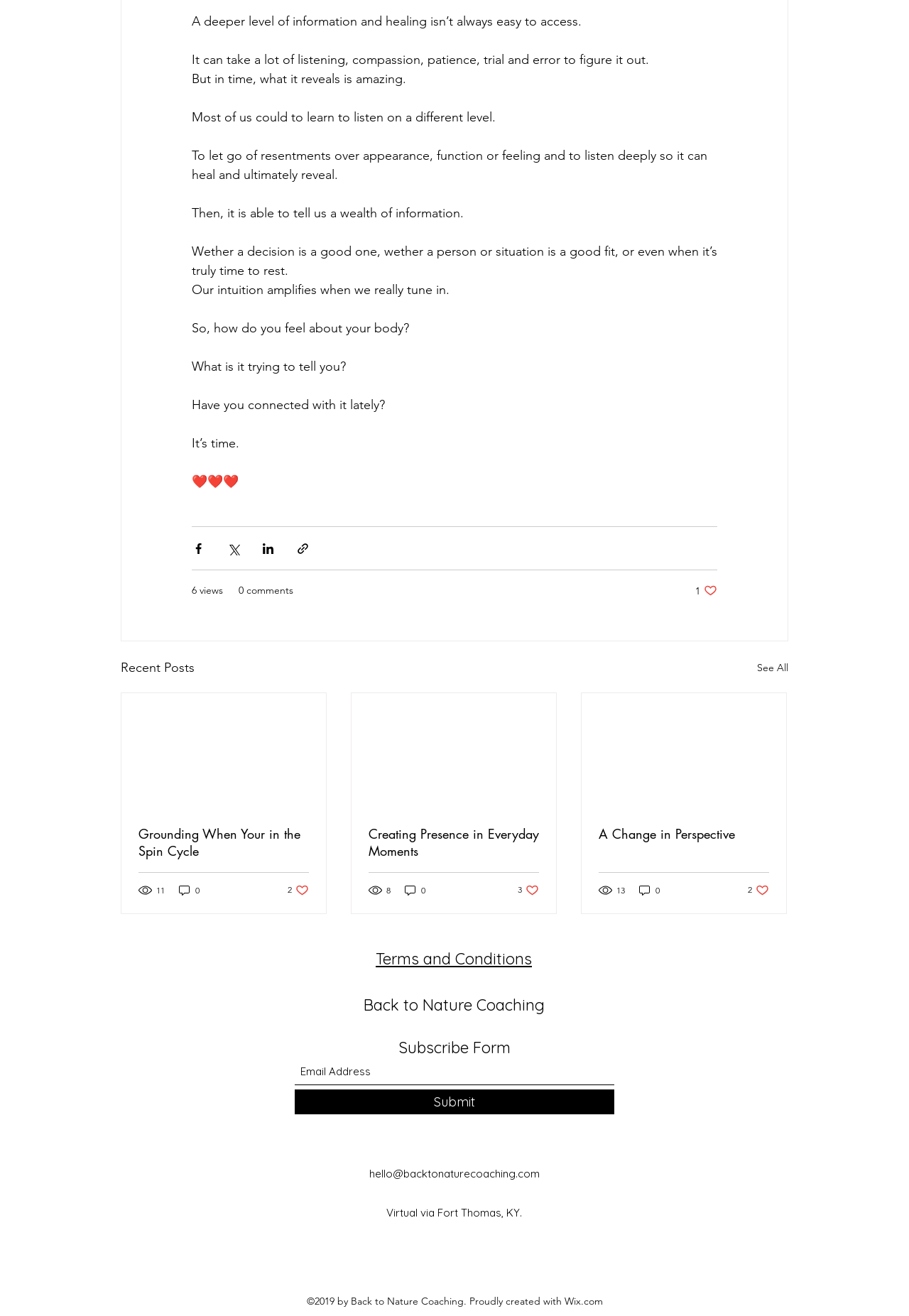Provide a brief response to the question below using one word or phrase:
How many articles are listed under 'Recent Posts'?

3